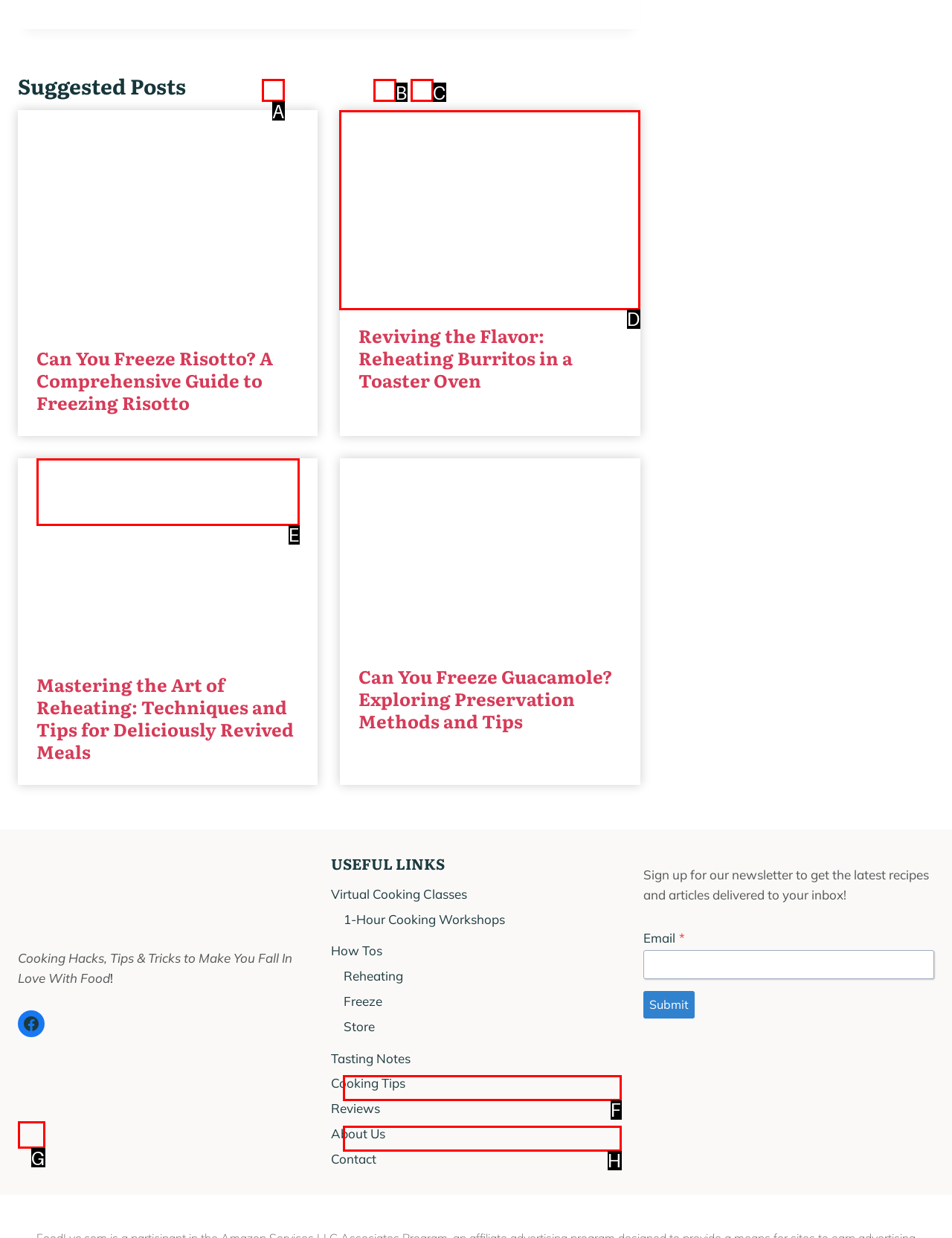Identify the appropriate lettered option to execute the following task: Click on the 'Reviving the flavor: Reheating a burrito in a toaster Oven with salsa and chips' link
Respond with the letter of the selected choice.

D